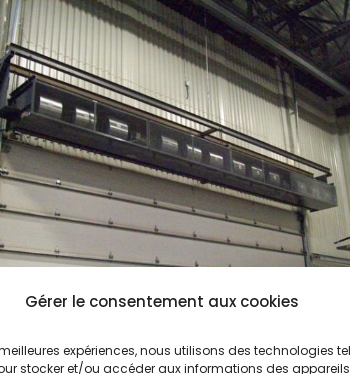Why is this technology increasingly adopted?
Using the visual information from the image, give a one-word or short-phrase answer.

Energy efficiency